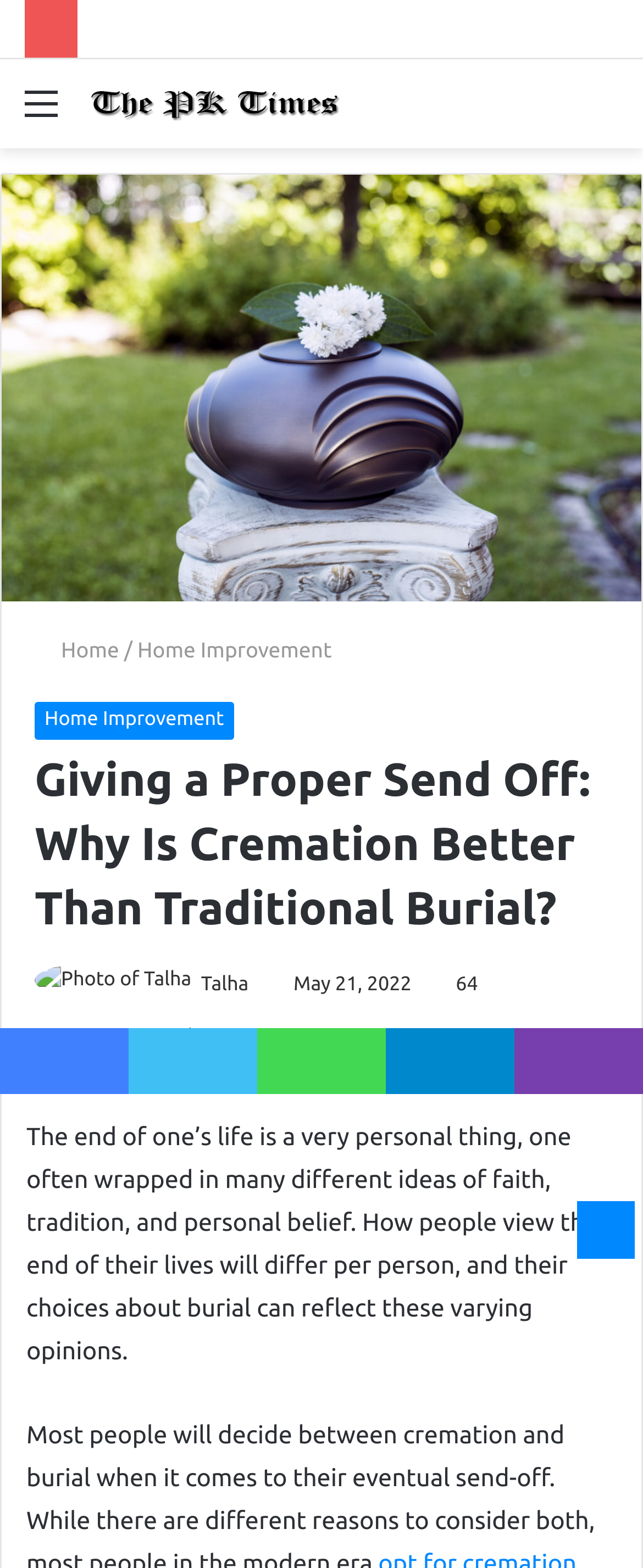Provide a thorough summary of the webpage.

This webpage is an article titled "Giving a Proper Send Off: Why Is Cremation Better Than Traditional Burial?" on a news website called "The PK Times". At the top, there is a navigation menu with a "Menu" link on the left and a "Search for" link on the right. Below the navigation menu, the website's logo "The PK Times" is displayed, accompanied by a link to the website's homepage.

On the left side of the page, there is a vertical menu with links to various sections, including "Home", "Home Improvement", and others. The main article title "Giving a Proper Send Off: Why Is Cremation Better Than Traditional Burial?" is displayed prominently in the middle of the page, followed by a photo of the author, Talha, and the publication date "May 21, 2022". The article's content is a passage of text that discusses the personal nature of one's life and how people view the end of their lives.

At the bottom of the page, there are social media links to Facebook, Twitter, WhatsApp, Telegram, and Viber, allowing users to share the article on various platforms. A "Back to top button" is also located at the bottom right corner of the page, allowing users to quickly scroll back to the top.